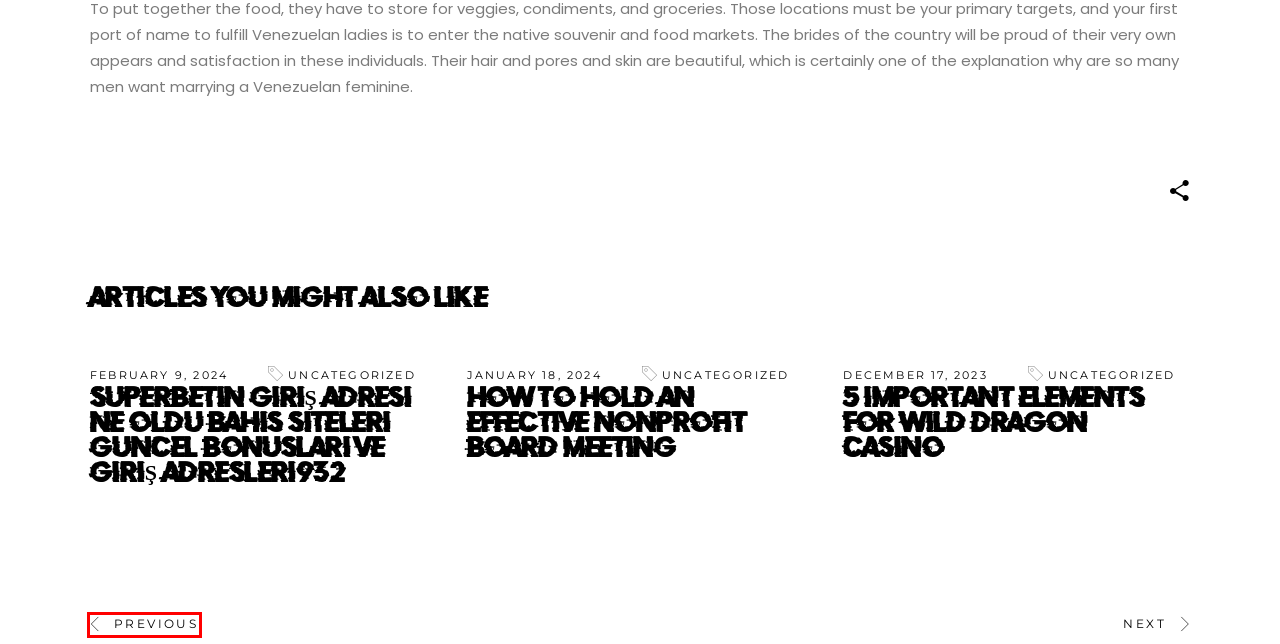Given a webpage screenshot featuring a red rectangle around a UI element, please determine the best description for the new webpage that appears after the element within the bounding box is clicked. The options are:
A. February 2024 – The GYM
B. December 2023 – The GYM
C. How to Hold an Effective Nonprofit Board Meeting – The GYM
D. 7 Best Chat Rooms For Adults – The GYM
E. Süperbetin Giriş Adresi Ne Oldu Bahis Siteleri Güncel Bonusları ve Giriş Adresleri932 – The GYM
F. Uberhorny: Do You Really Need It? This Will Help You Decide! – The GYM
G. January 2024 – The GYM
H. 5 Important Elements For Wild Dragon Casino – The GYM

F